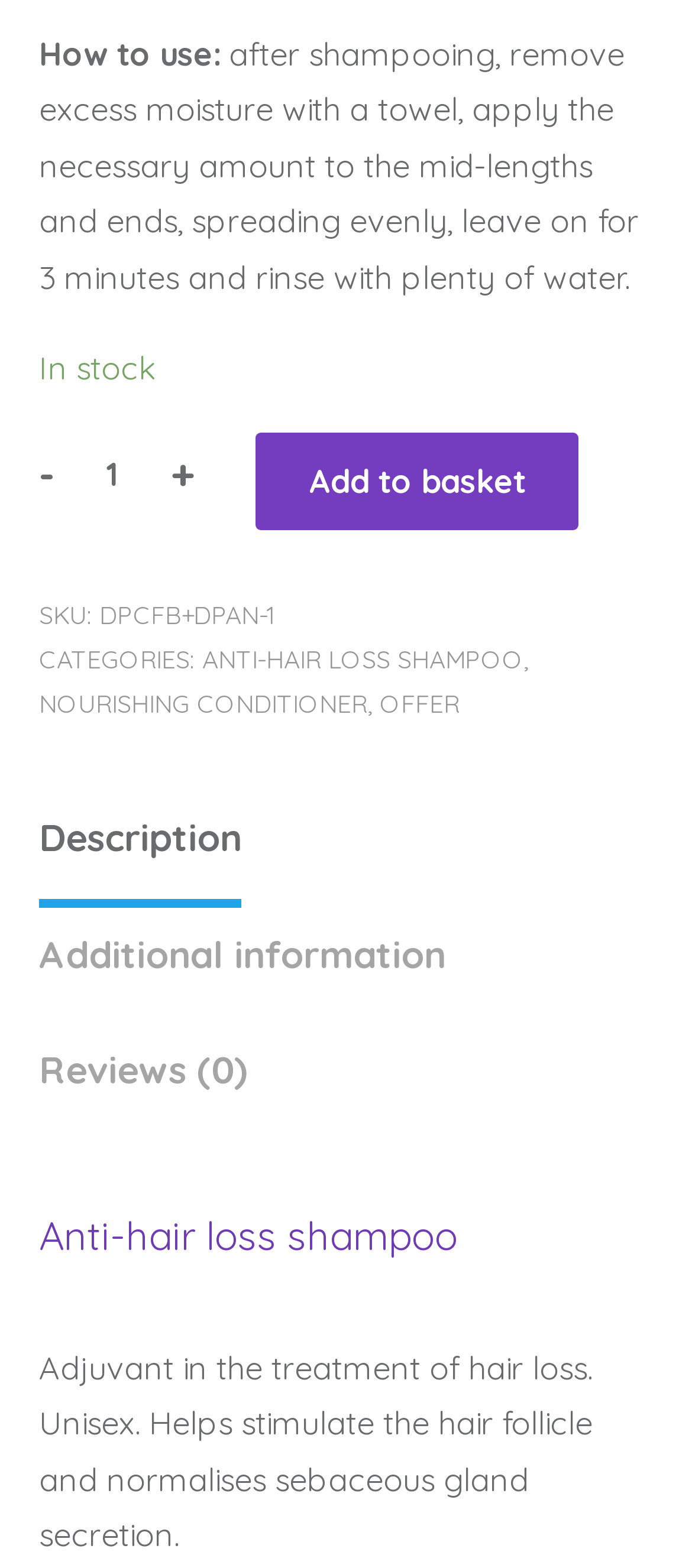Can you determine the bounding box coordinates of the area that needs to be clicked to fulfill the following instruction: "click the 'ANTI-HAIR LOSS SHAMPOO' link"?

[0.292, 0.411, 0.756, 0.431]